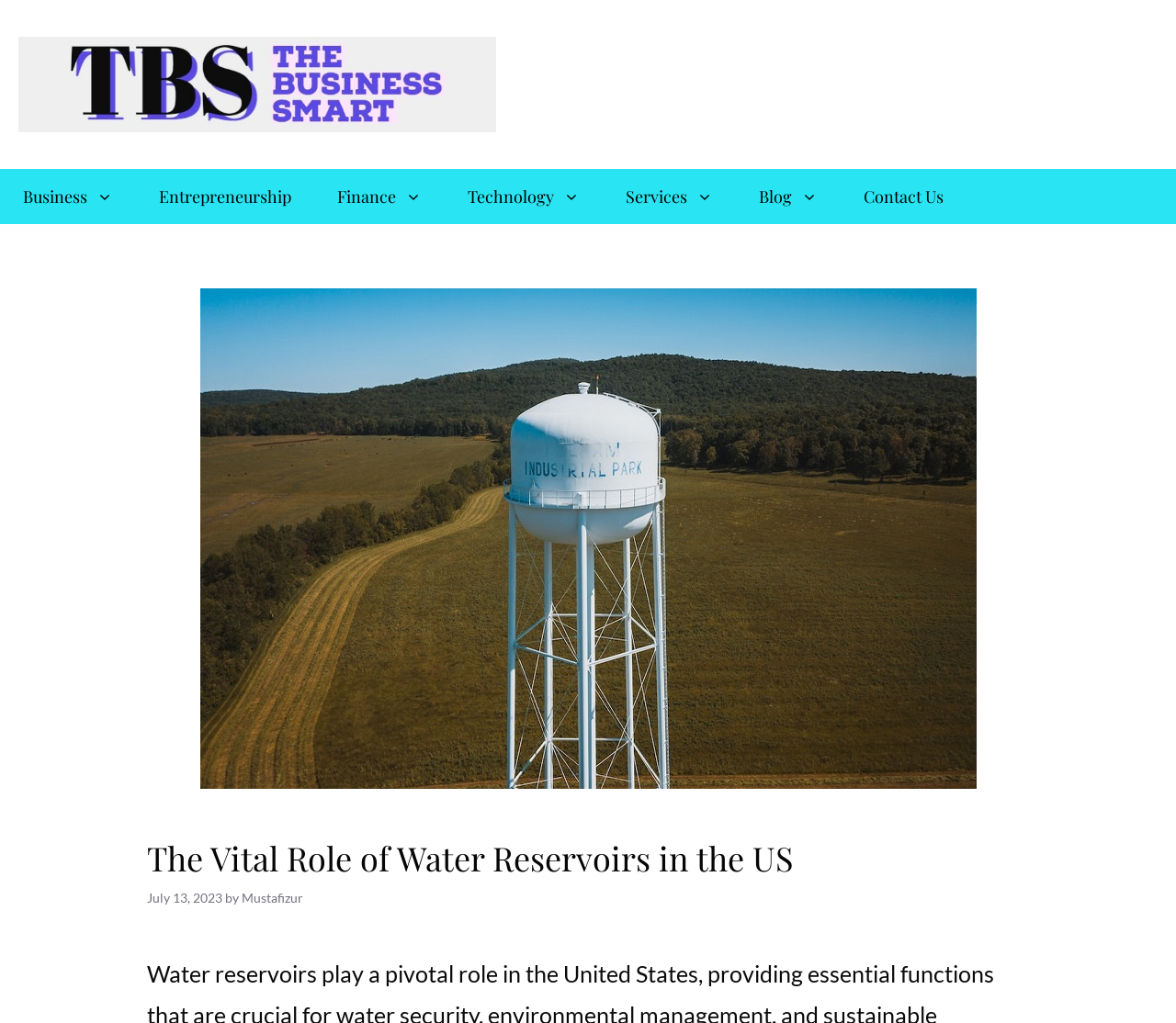Identify the bounding box coordinates of the clickable region necessary to fulfill the following instruction: "visit The Business Smart website". The bounding box coordinates should be four float numbers between 0 and 1, i.e., [left, top, right, bottom].

[0.016, 0.066, 0.422, 0.093]